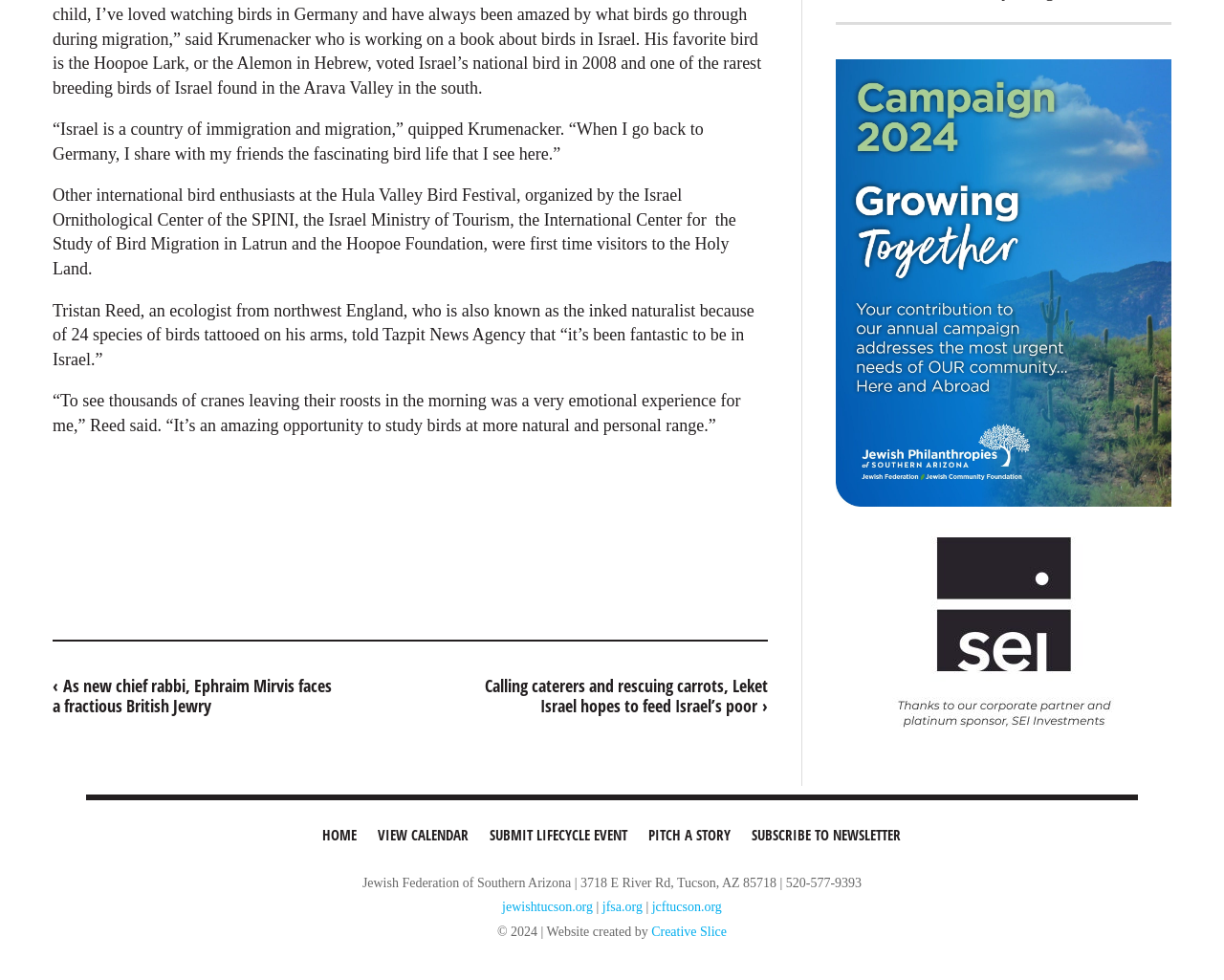Please provide the bounding box coordinate of the region that matches the element description: CALENDAR. Coordinates should be in the format (top-left x, top-left y, bottom-right x, bottom-right y) and all values should be between 0 and 1.

None